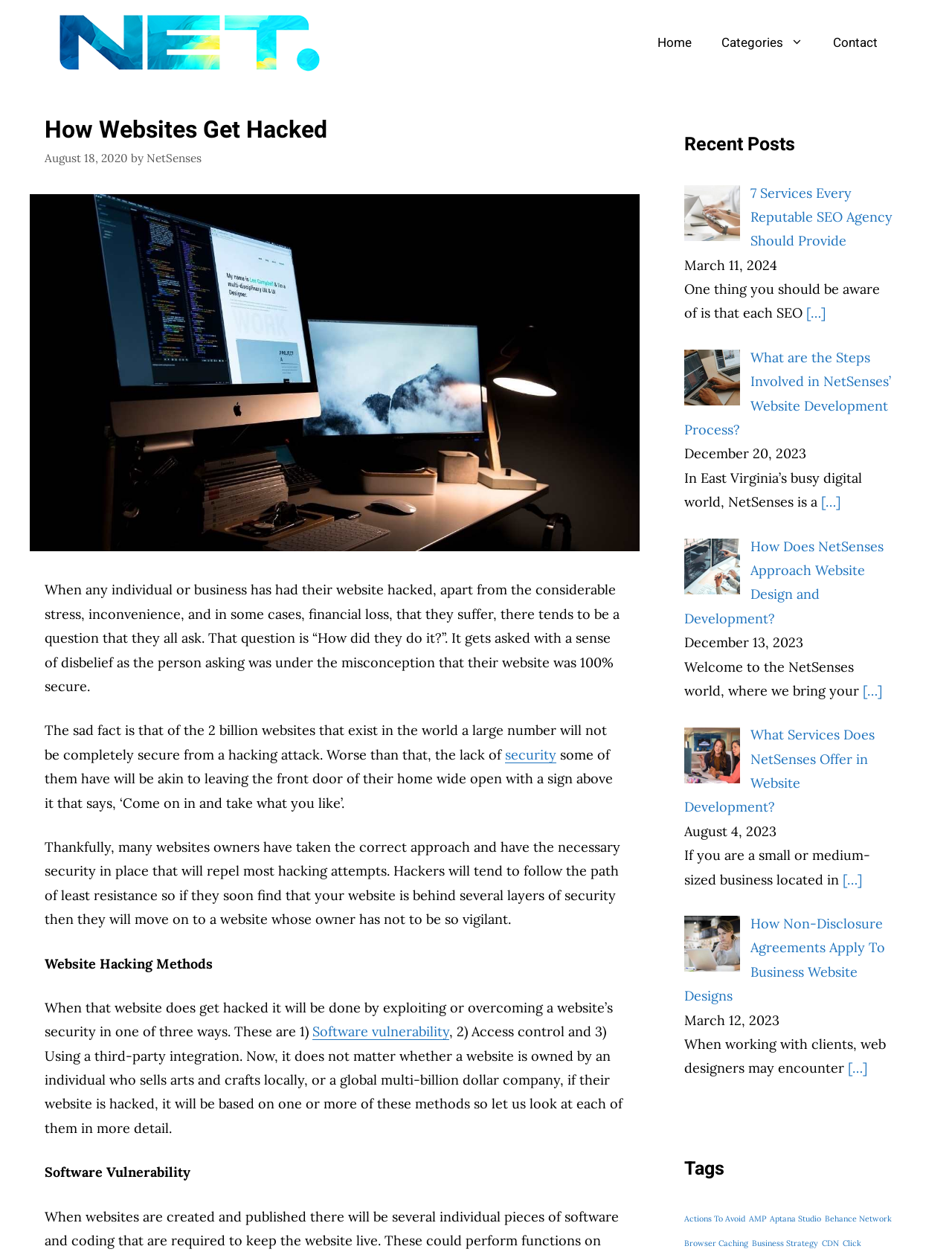Bounding box coordinates are to be given in the format (top-left x, top-left y, bottom-right x, bottom-right y). All values must be floating point numbers between 0 and 1. Provide the bounding box coordinate for the UI element described as: Home

[0.675, 0.017, 0.742, 0.052]